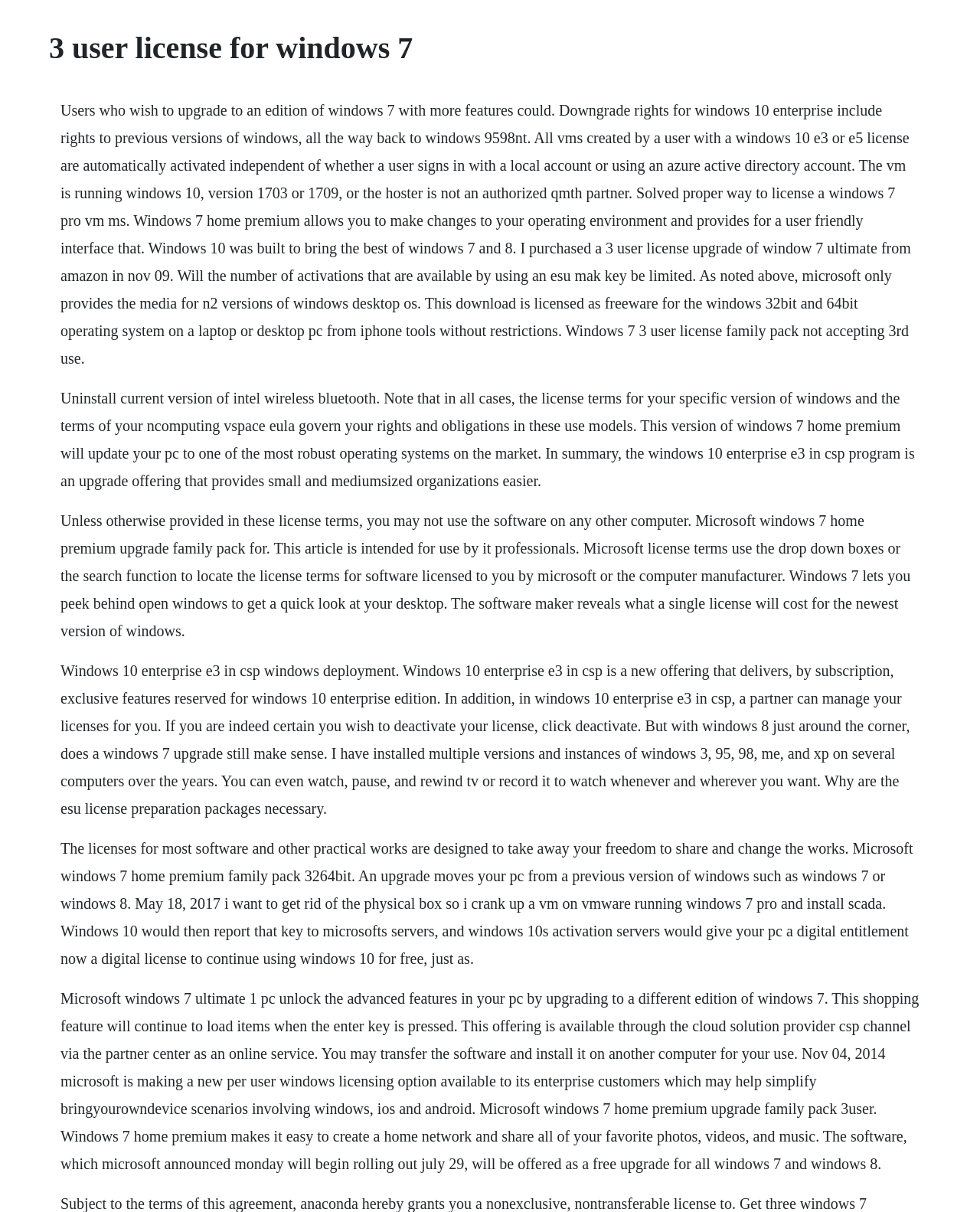Provide a one-word or short-phrase answer to the question:
What is the operating system being discussed?

Windows 7